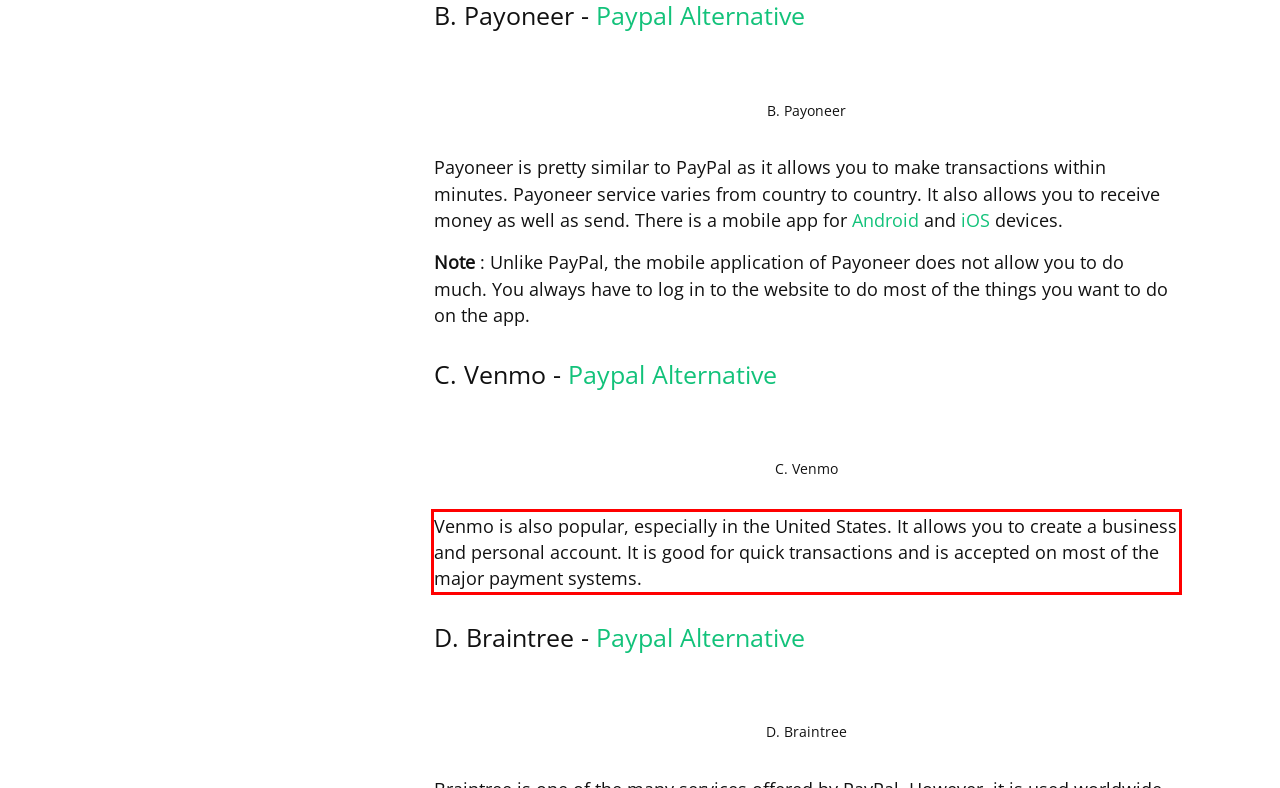Identify the text inside the red bounding box in the provided webpage screenshot and transcribe it.

Venmo is also popular, especially in the United States. It allows you to create a business and personal account. It is good for quick transactions and is accepted on most of the major payment systems.